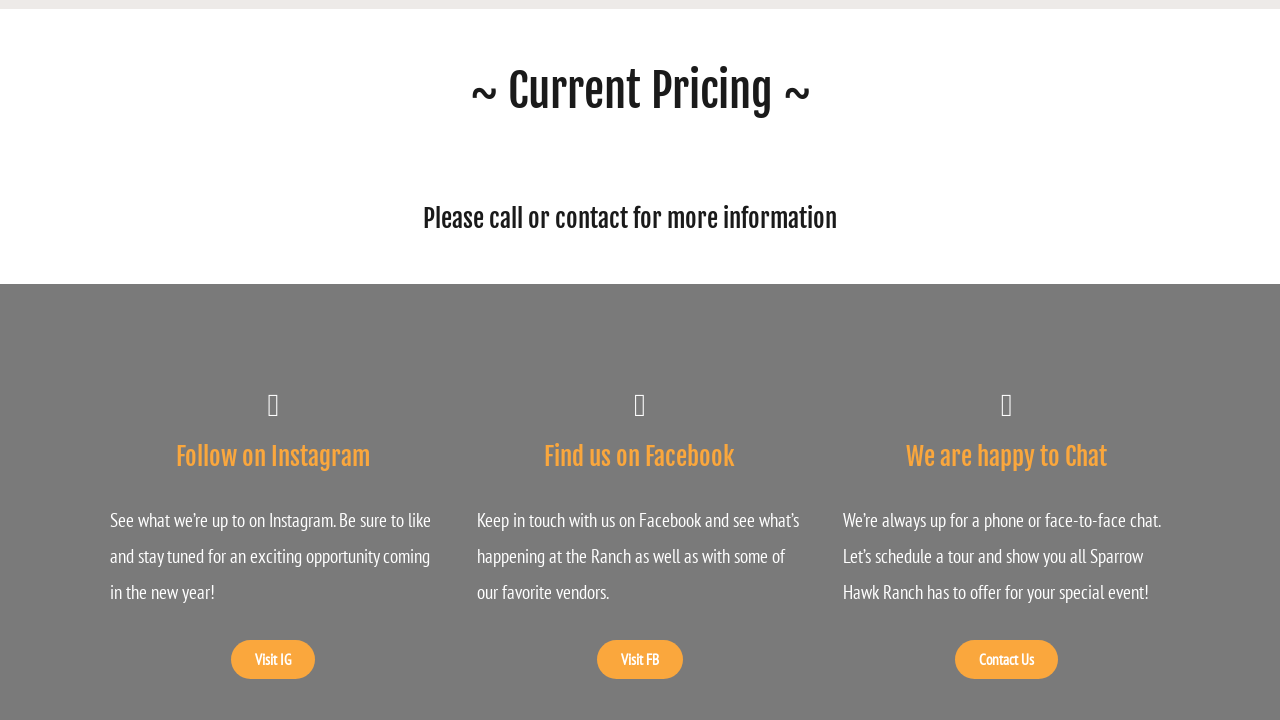Give a concise answer of one word or phrase to the question: 
What is the current pricing information?

Please call or contact